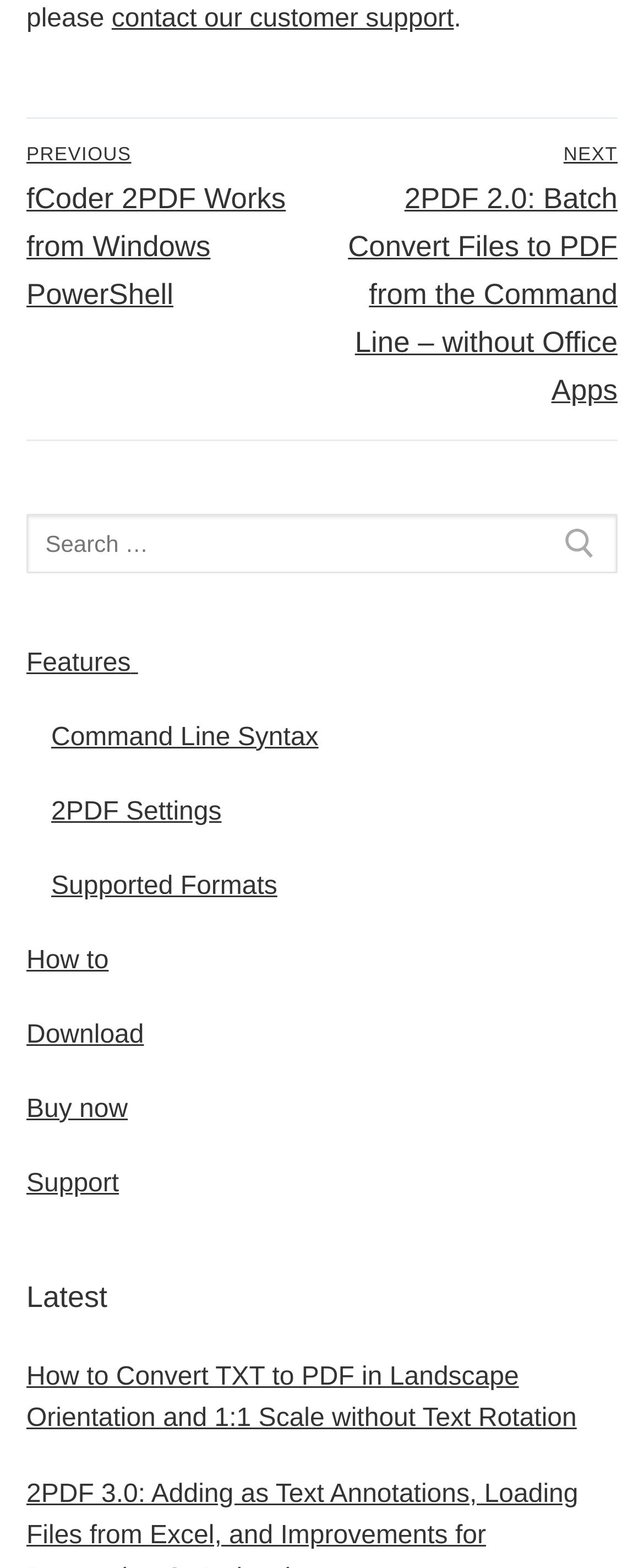Show the bounding box coordinates for the element that needs to be clicked to execute the following instruction: "go to features page". Provide the coordinates in the form of four float numbers between 0 and 1, i.e., [left, top, right, bottom].

[0.041, 0.399, 0.959, 0.447]